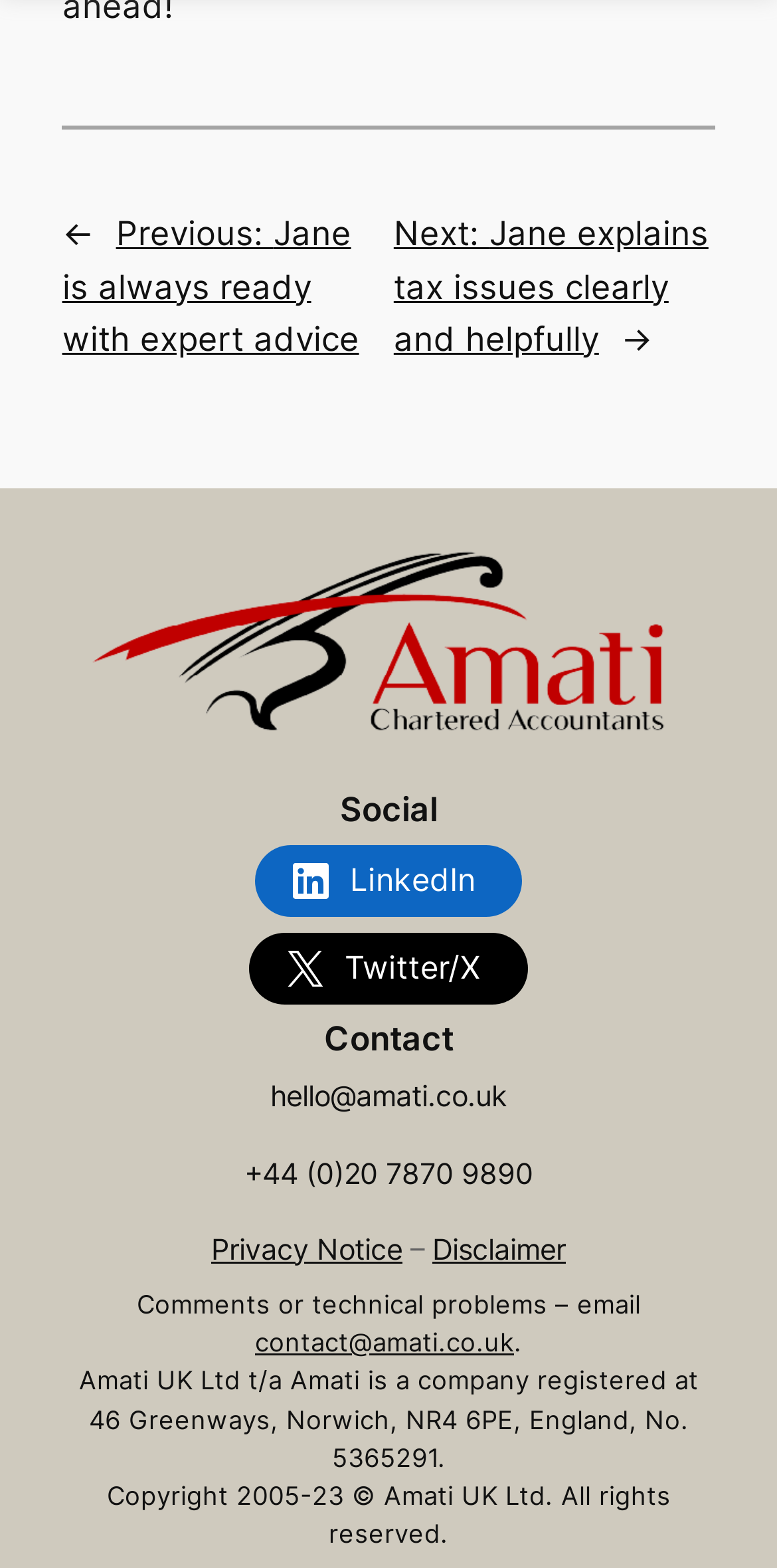Please specify the bounding box coordinates of the clickable region necessary for completing the following instruction: "contact via email". The coordinates must consist of four float numbers between 0 and 1, i.e., [left, top, right, bottom].

[0.347, 0.686, 0.653, 0.714]